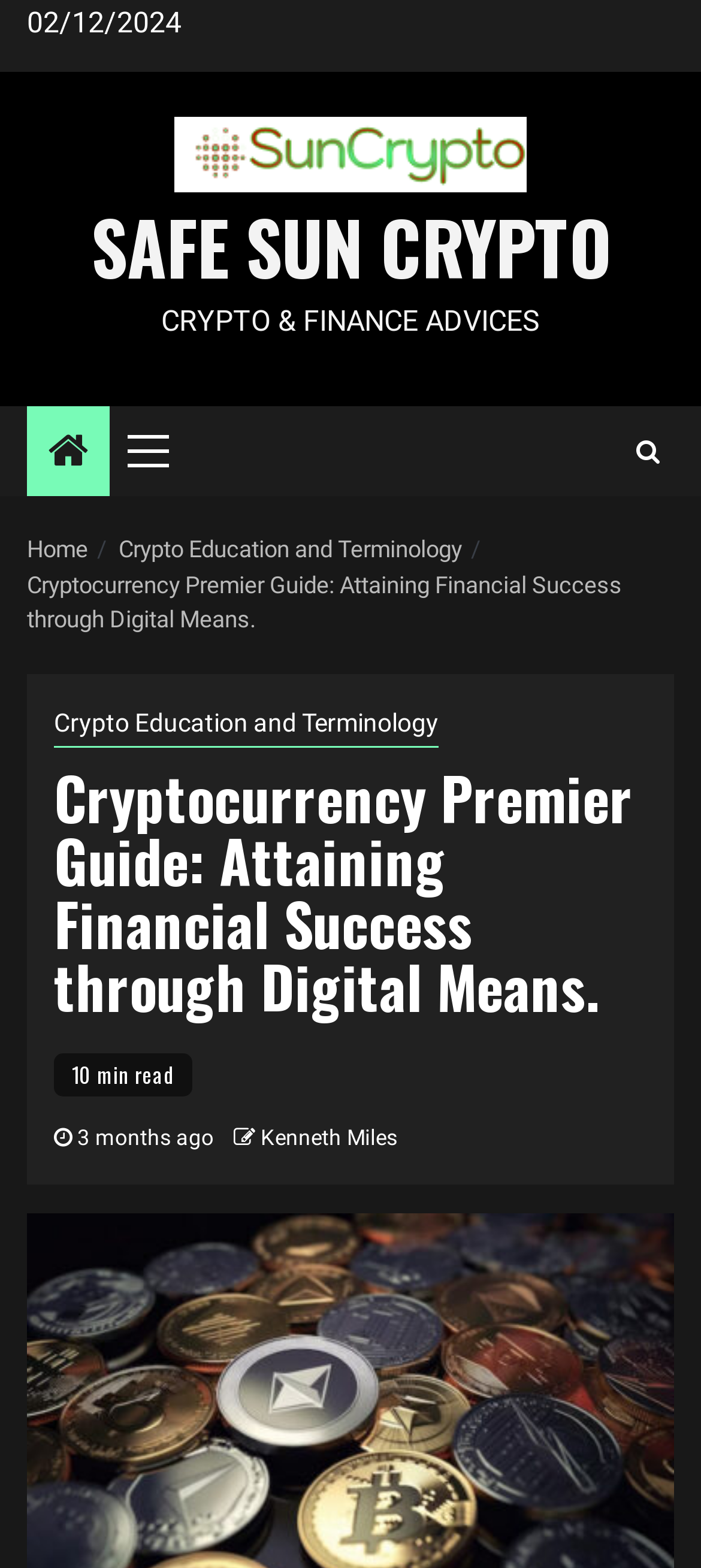Answer this question in one word or a short phrase: What is the category of the article?

Crypto Education and Terminology